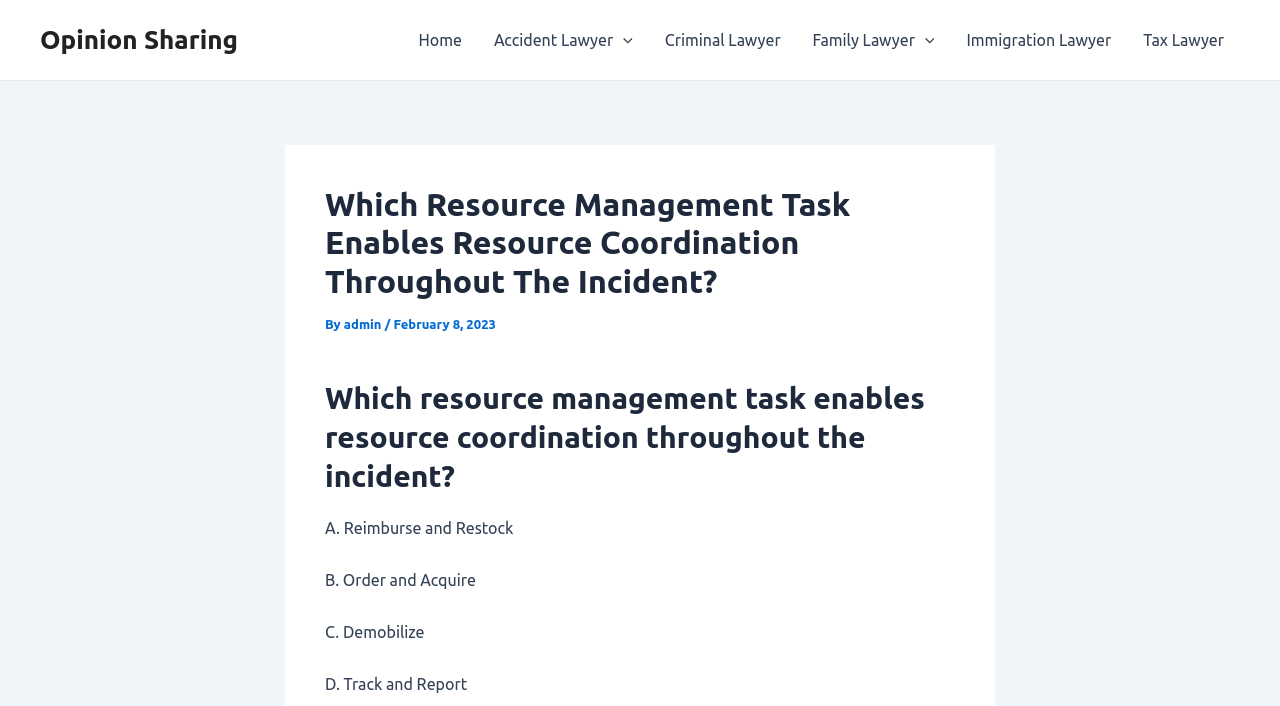Using the information in the image, give a comprehensive answer to the question: 
What is the purpose of the 'Menu Toggle' button?

The 'Menu Toggle' button is located next to the 'Accident Lawyer' and 'Family Lawyer' links in the navigation section. Its purpose is to expand or collapse the menu, allowing users to access more options or hide them when not needed.